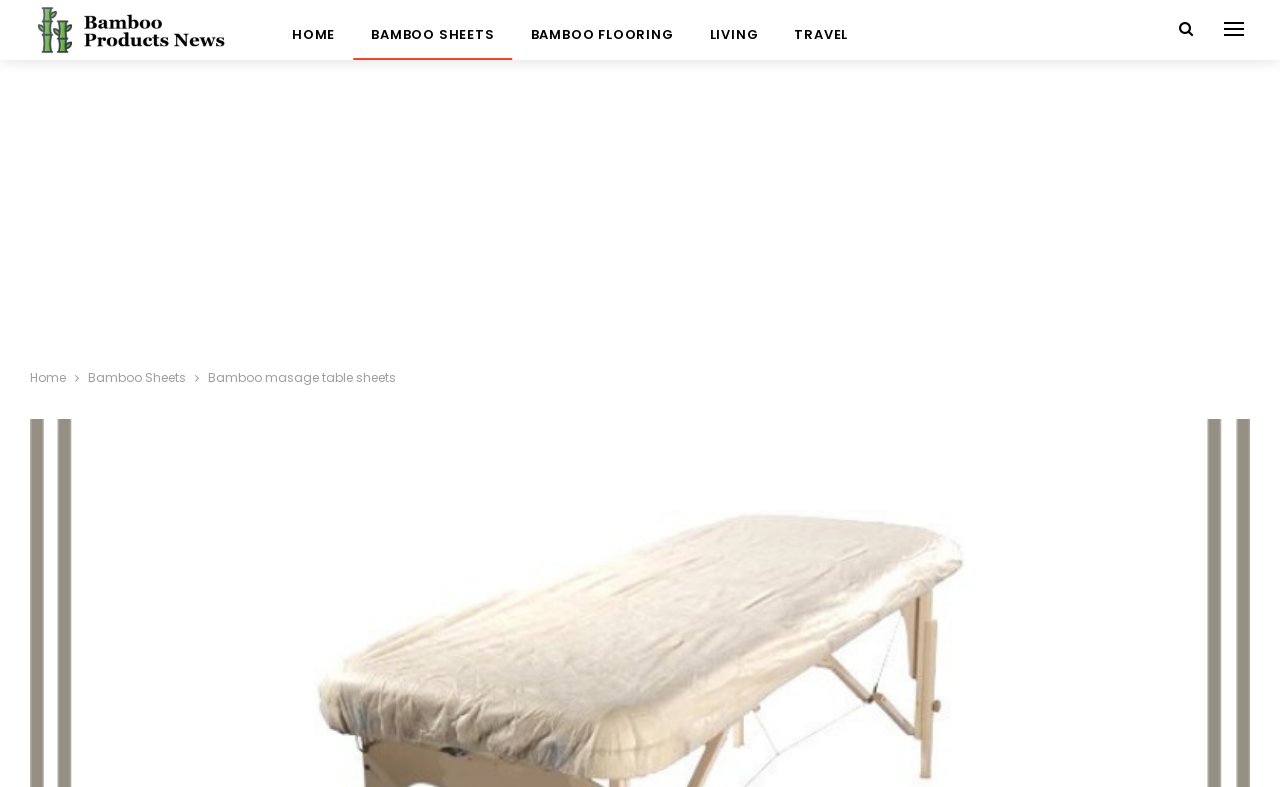Pinpoint the bounding box coordinates for the area that should be clicked to perform the following instruction: "visit HOME page".

[0.214, 0.0, 0.276, 0.076]